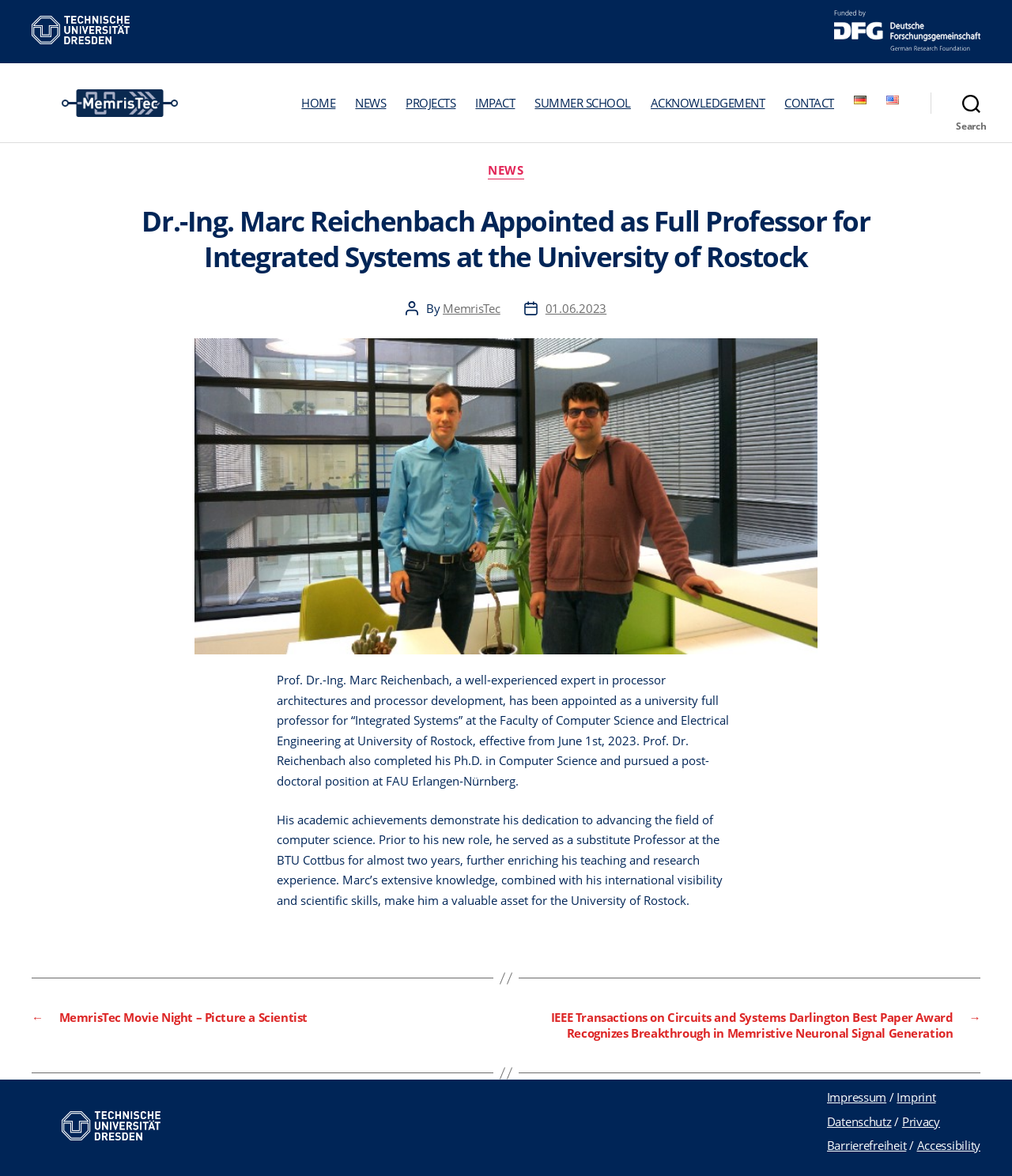Find the bounding box coordinates for the area that should be clicked to accomplish the instruction: "Read the article about Dr.-Ing. Marc Reichenbach".

[0.109, 0.172, 0.891, 0.234]